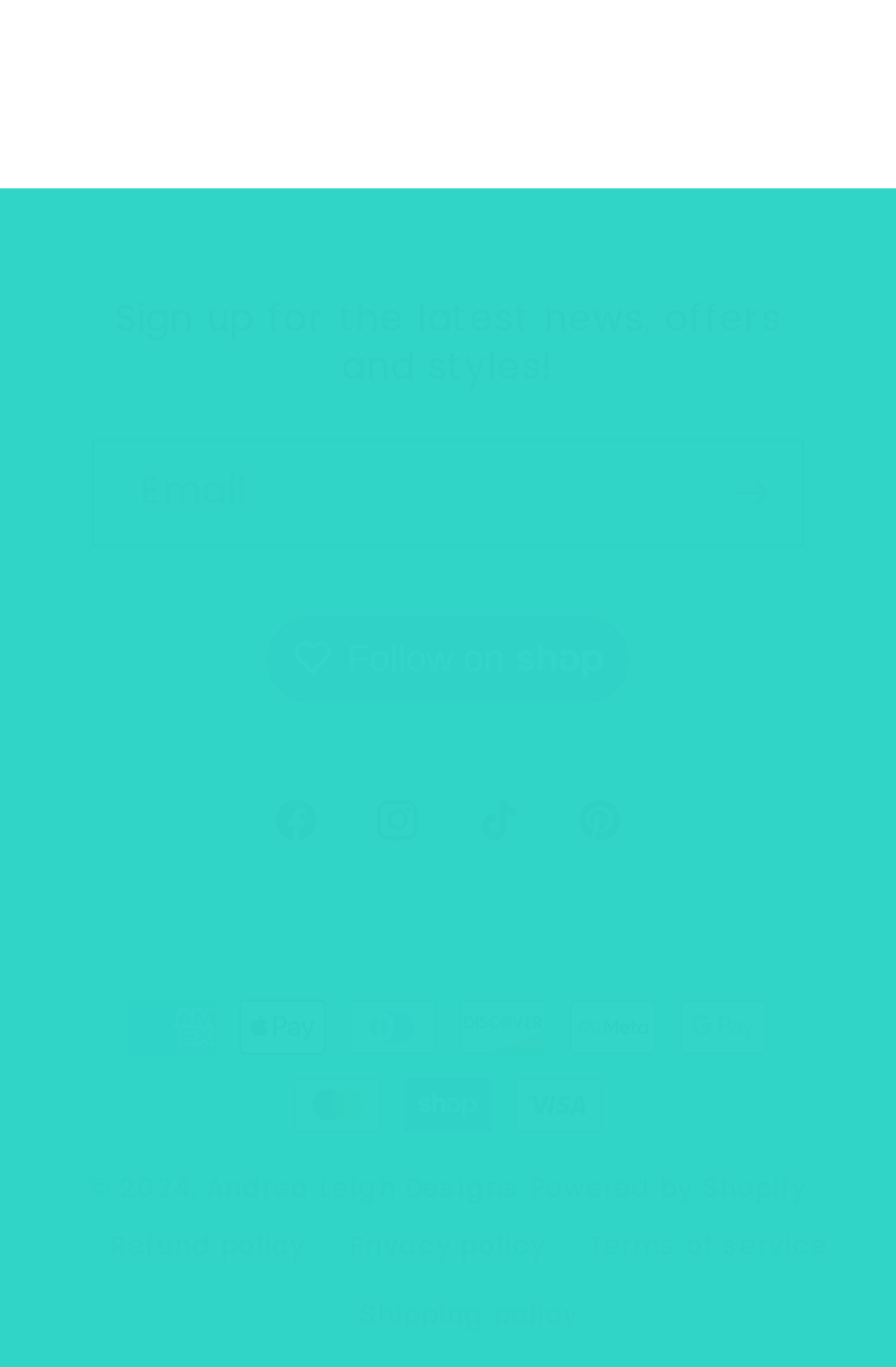How many social media platforms are linked?
Using the visual information, answer the question in a single word or phrase.

4